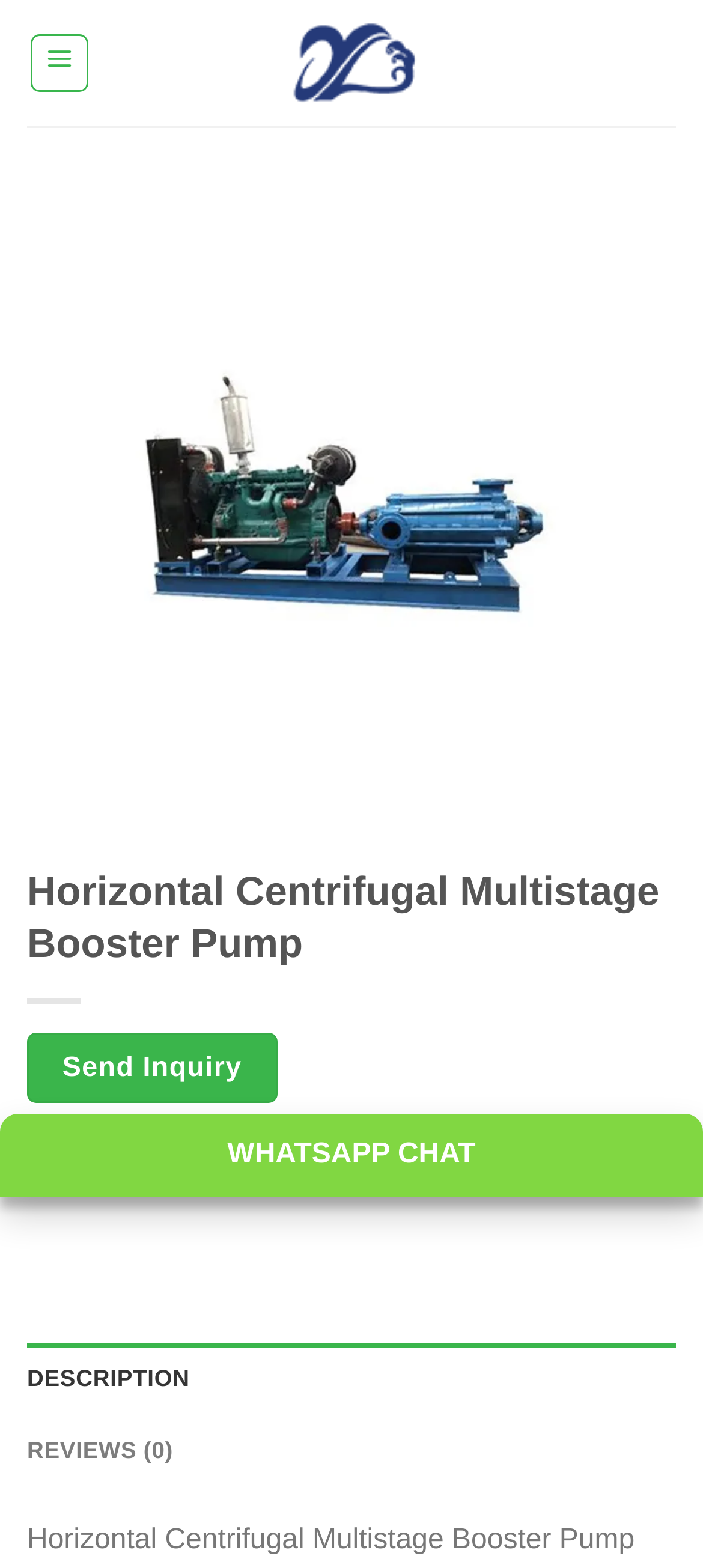Identify the bounding box coordinates necessary to click and complete the given instruction: "Share on WhatsApp".

[0.043, 0.722, 0.127, 0.761]